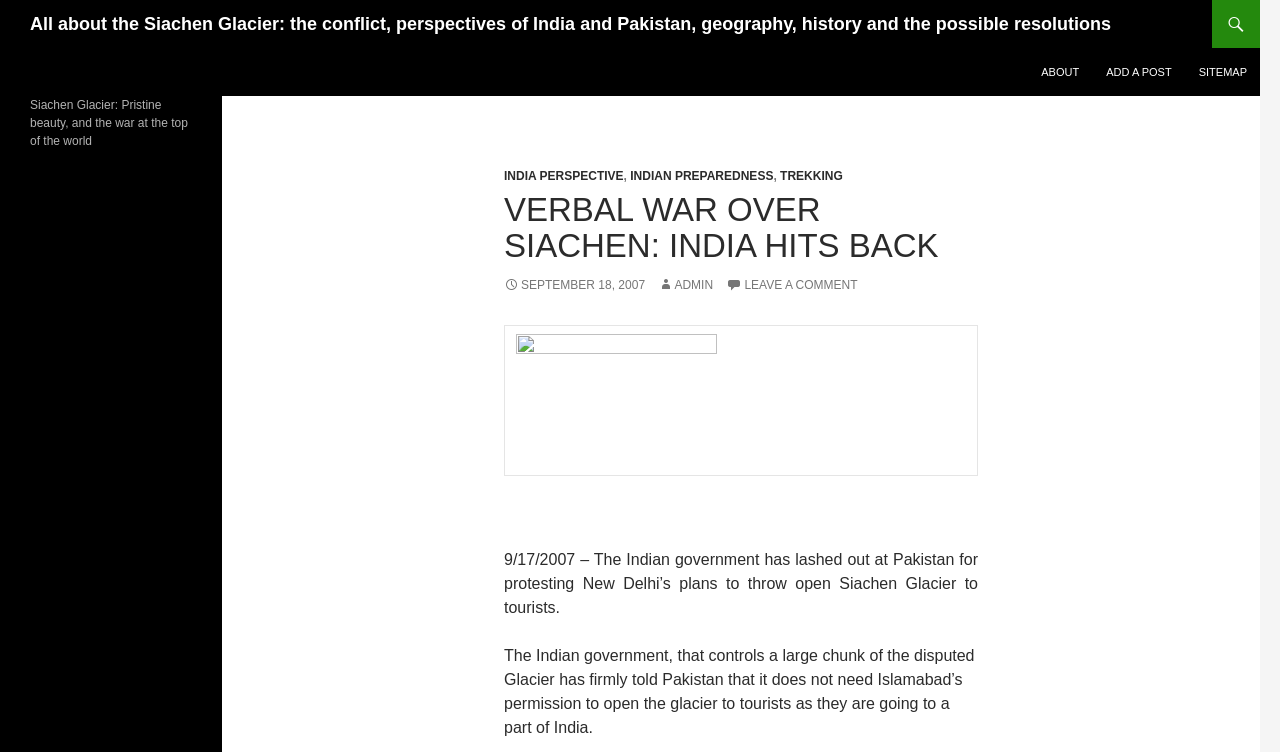What is the Indian government's plan for Siachen Glacier?
Using the image, elaborate on the answer with as much detail as possible.

The article mentions that the Indian government has lashed out at Pakistan for protesting New Delhi's plans to throw open Siachen Glacier to tourists. This suggests that the Indian government's plan is to open the glacier to tourists.